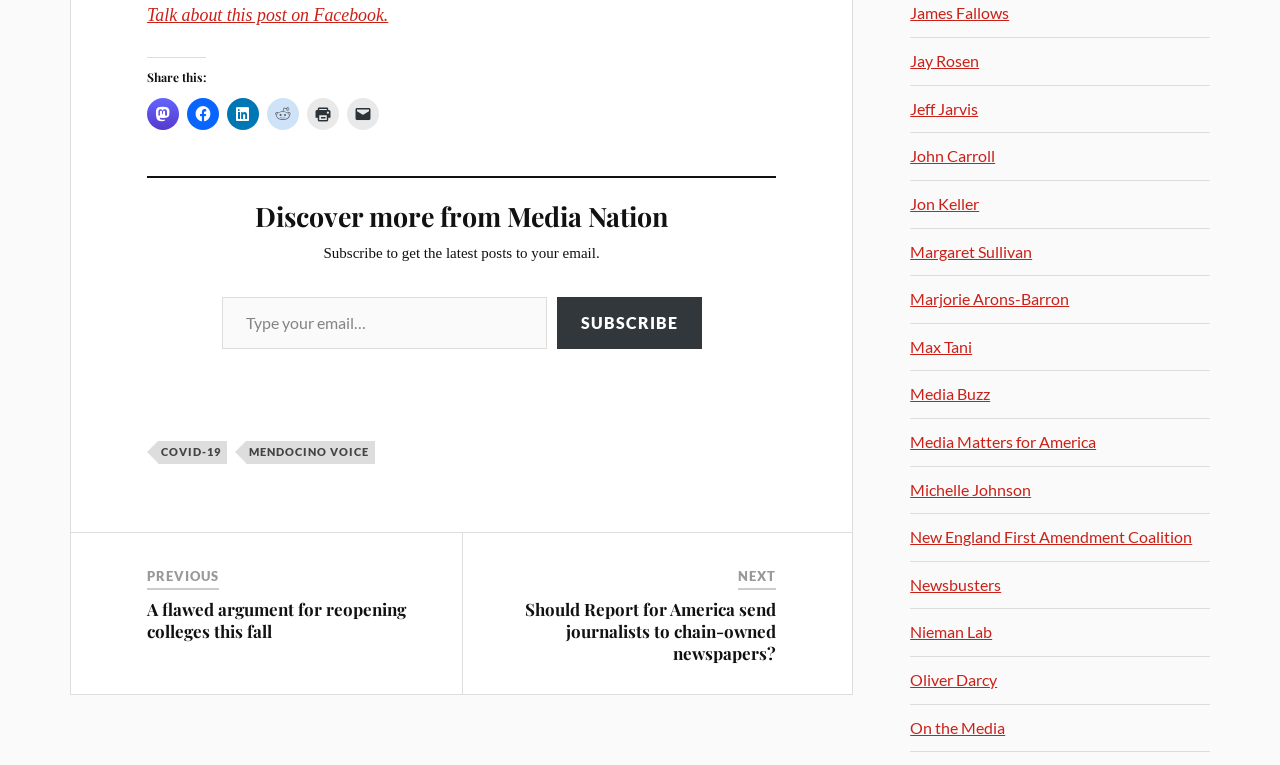Identify the bounding box coordinates for the region to click in order to carry out this instruction: "Subscribe to get the latest posts to your email". Provide the coordinates using four float numbers between 0 and 1, formatted as [left, top, right, bottom].

[0.435, 0.388, 0.548, 0.457]